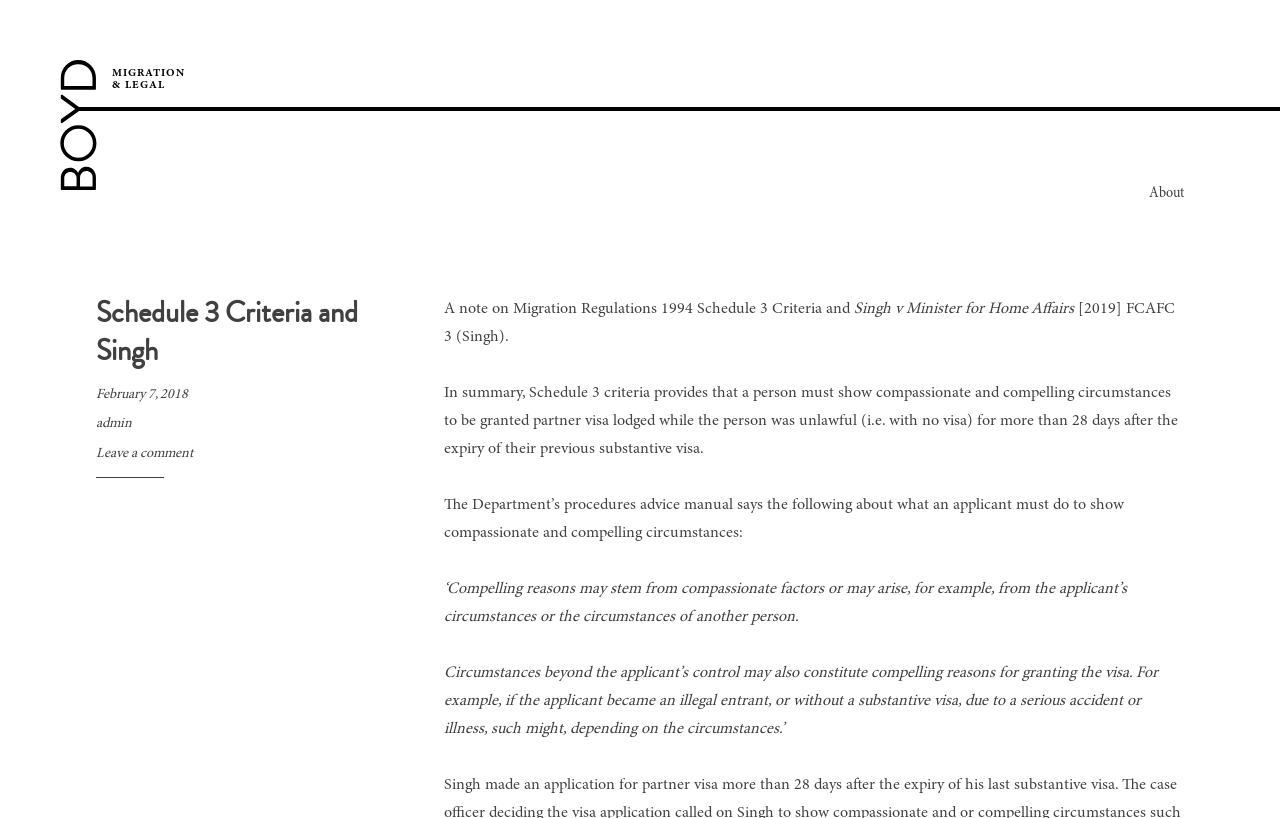Based on the image, please respond to the question with as much detail as possible:
What is the main topic of this webpage?

Based on the webpage's structure and content, it appears that the main topic is related to migration and legal issues, specifically discussing Schedule 3 Criteria and Singh.